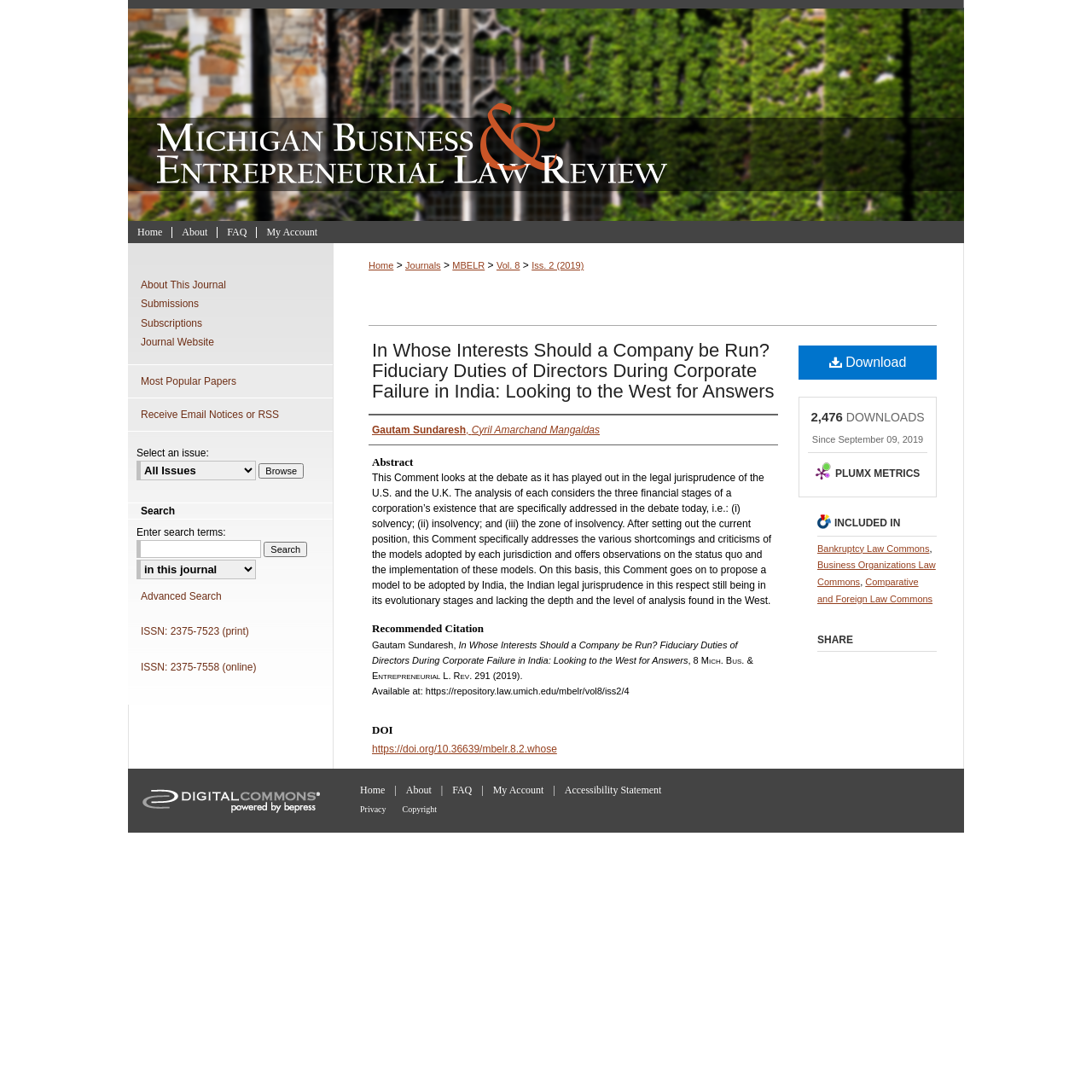Determine the main headline of the webpage and provide its text.

Michigan Business & Entrepreneurial Law Review